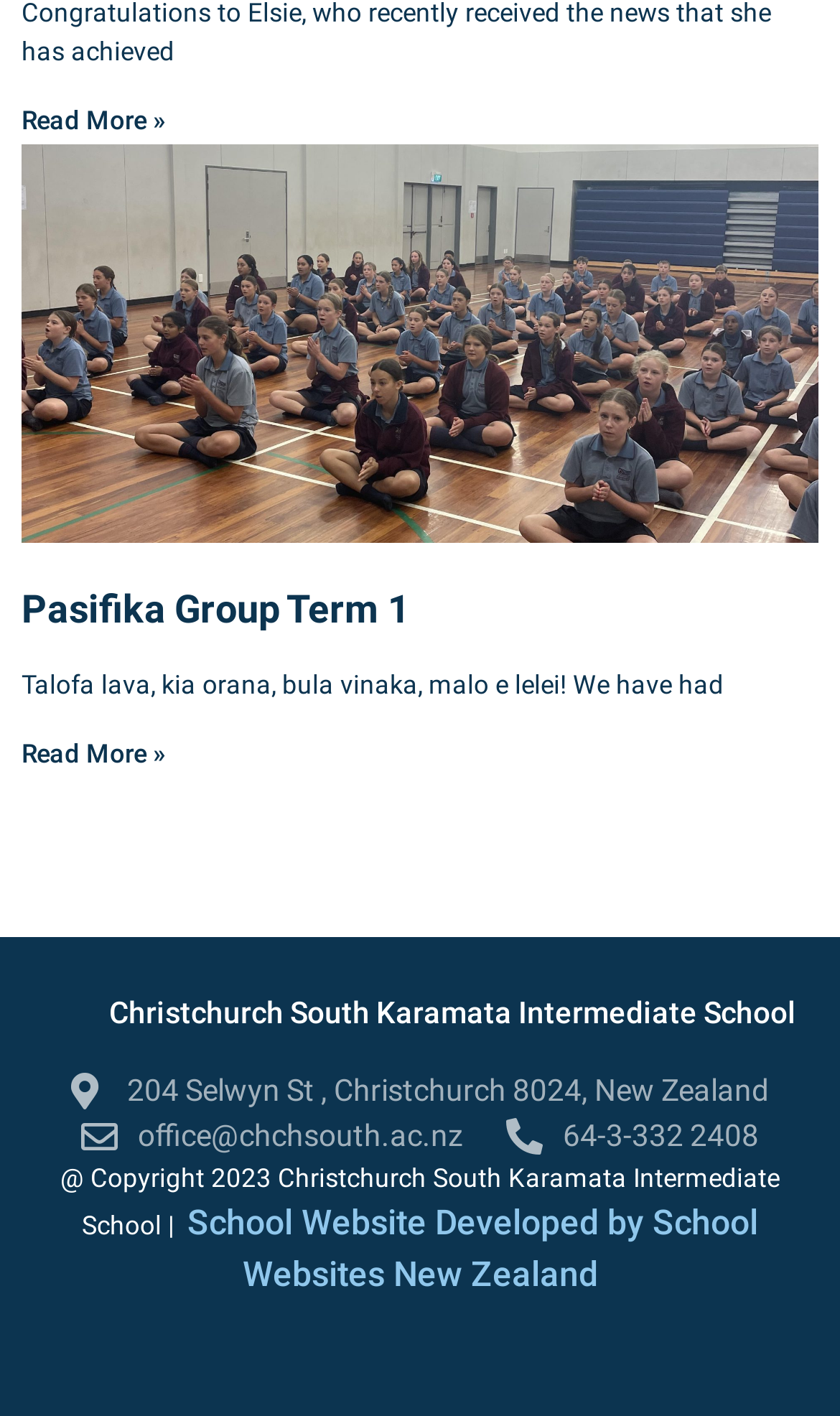Please locate the bounding box coordinates for the element that should be clicked to achieve the following instruction: "Check the ISOLDE Videos". Ensure the coordinates are given as four float numbers between 0 and 1, i.e., [left, top, right, bottom].

None